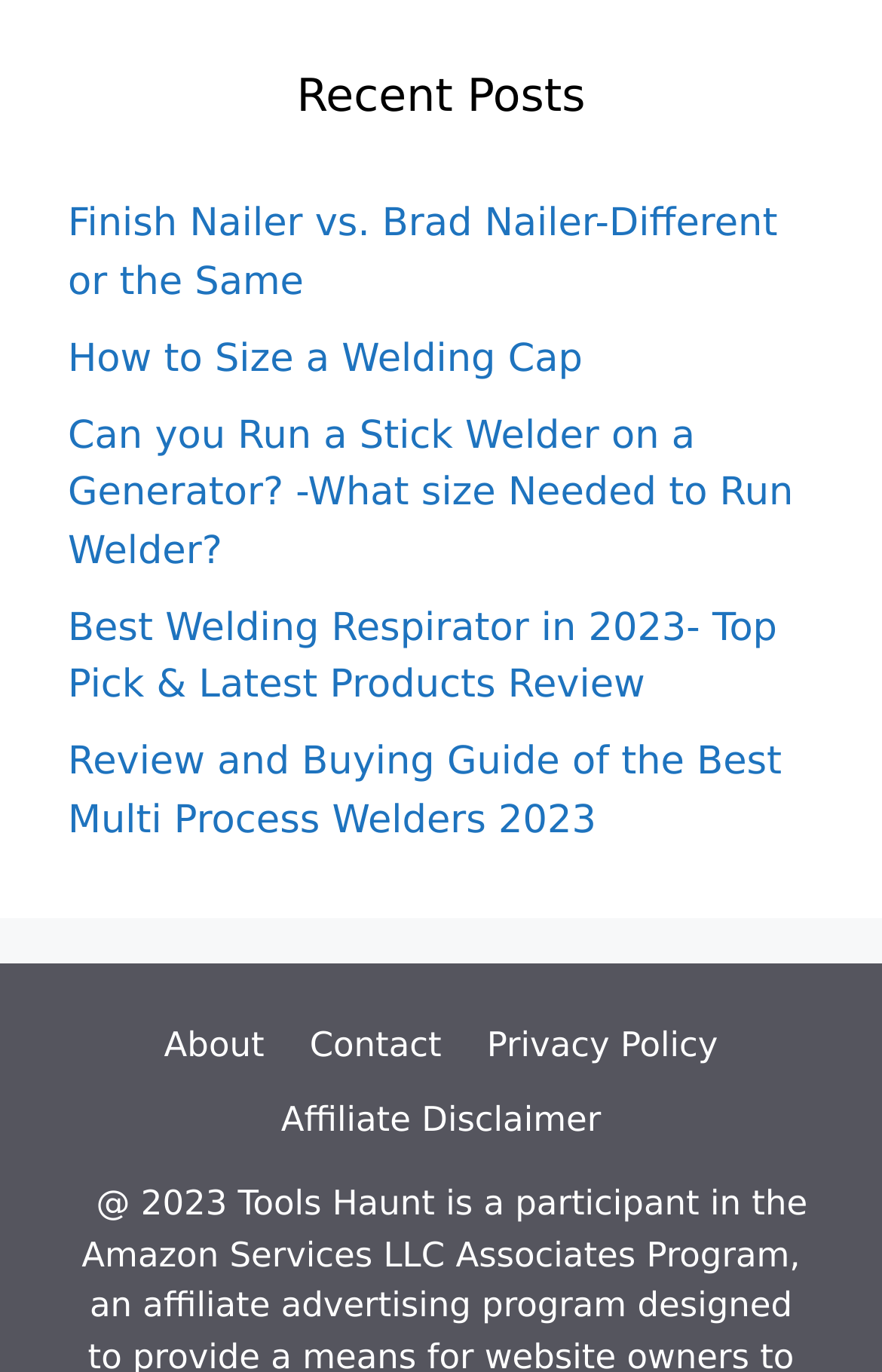Determine the coordinates of the bounding box that should be clicked to complete the instruction: "view the gallery". The coordinates should be represented by four float numbers between 0 and 1: [left, top, right, bottom].

None